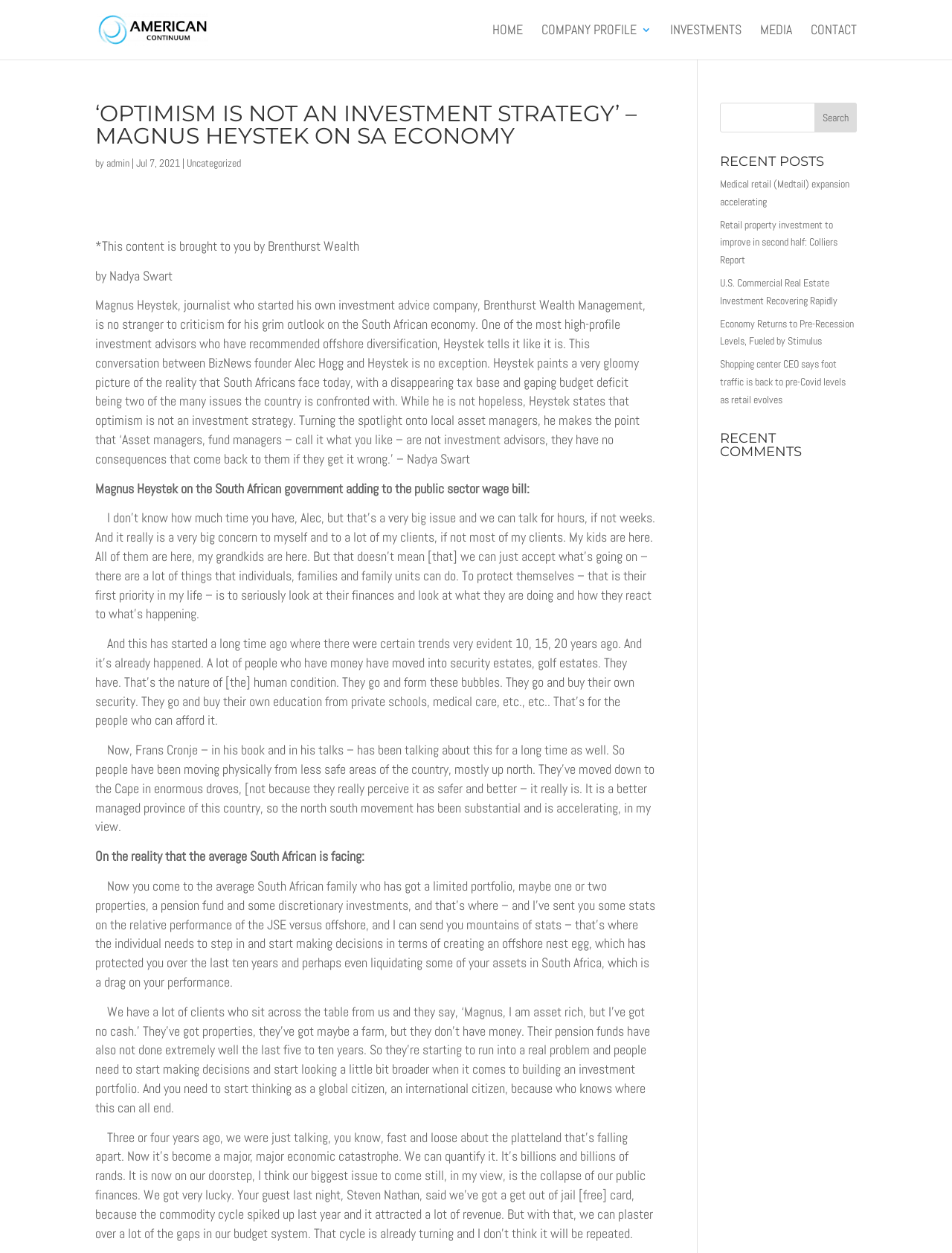Using the provided description: "admin", find the bounding box coordinates of the corresponding UI element. The output should be four float numbers between 0 and 1, in the format [left, top, right, bottom].

[0.112, 0.125, 0.136, 0.135]